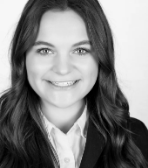What is the recommended approach to technology use in early education?
Ensure your answer is thorough and detailed.

According to the caption, the woman's research advocates for a balanced approach to technology use in early education, which suggests that she recommends a moderate and controlled use of technology to ensure healthy development and thriving future generations.